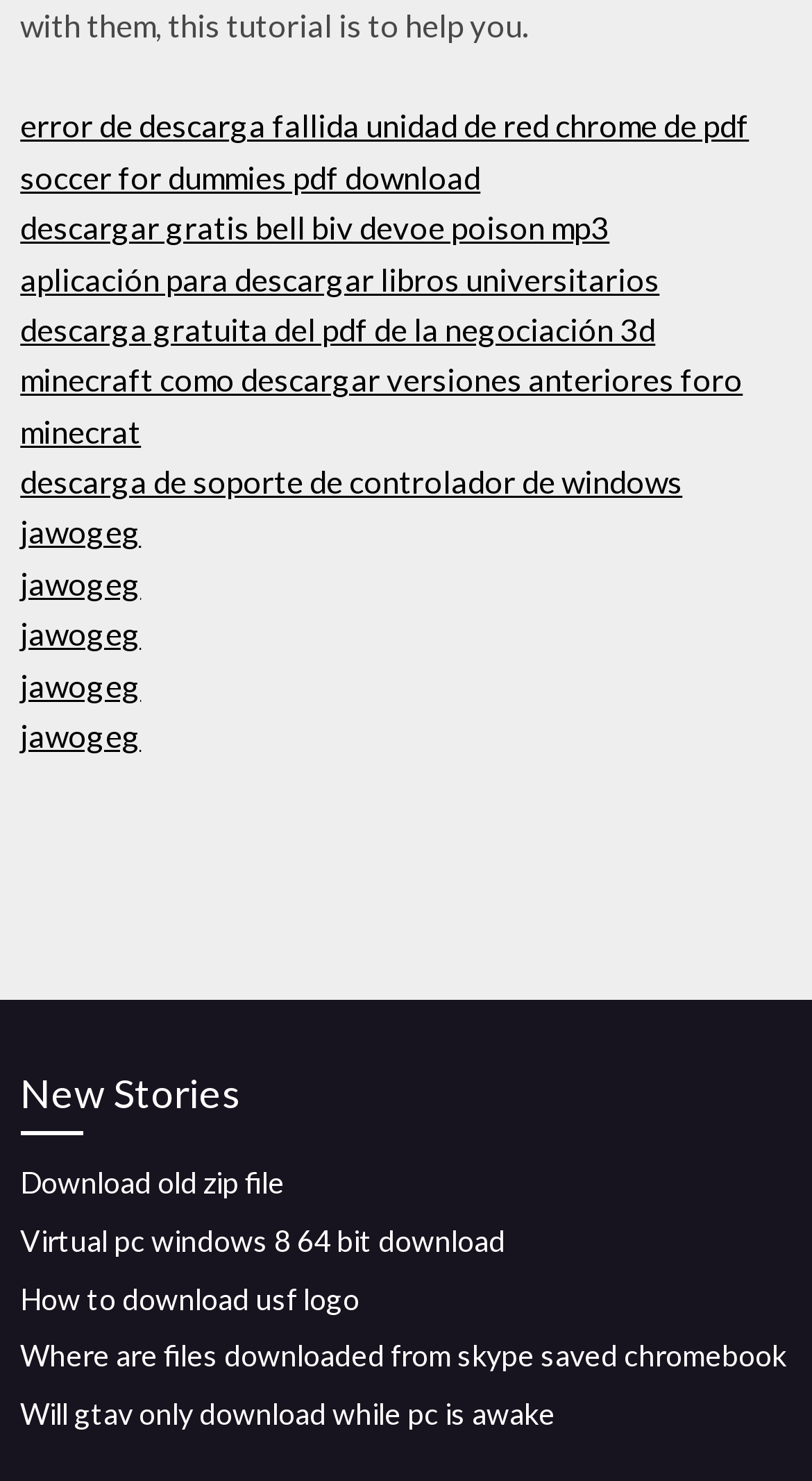Identify the bounding box coordinates of the region I need to click to complete this instruction: "Download old zip file".

[0.025, 0.786, 0.351, 0.81]